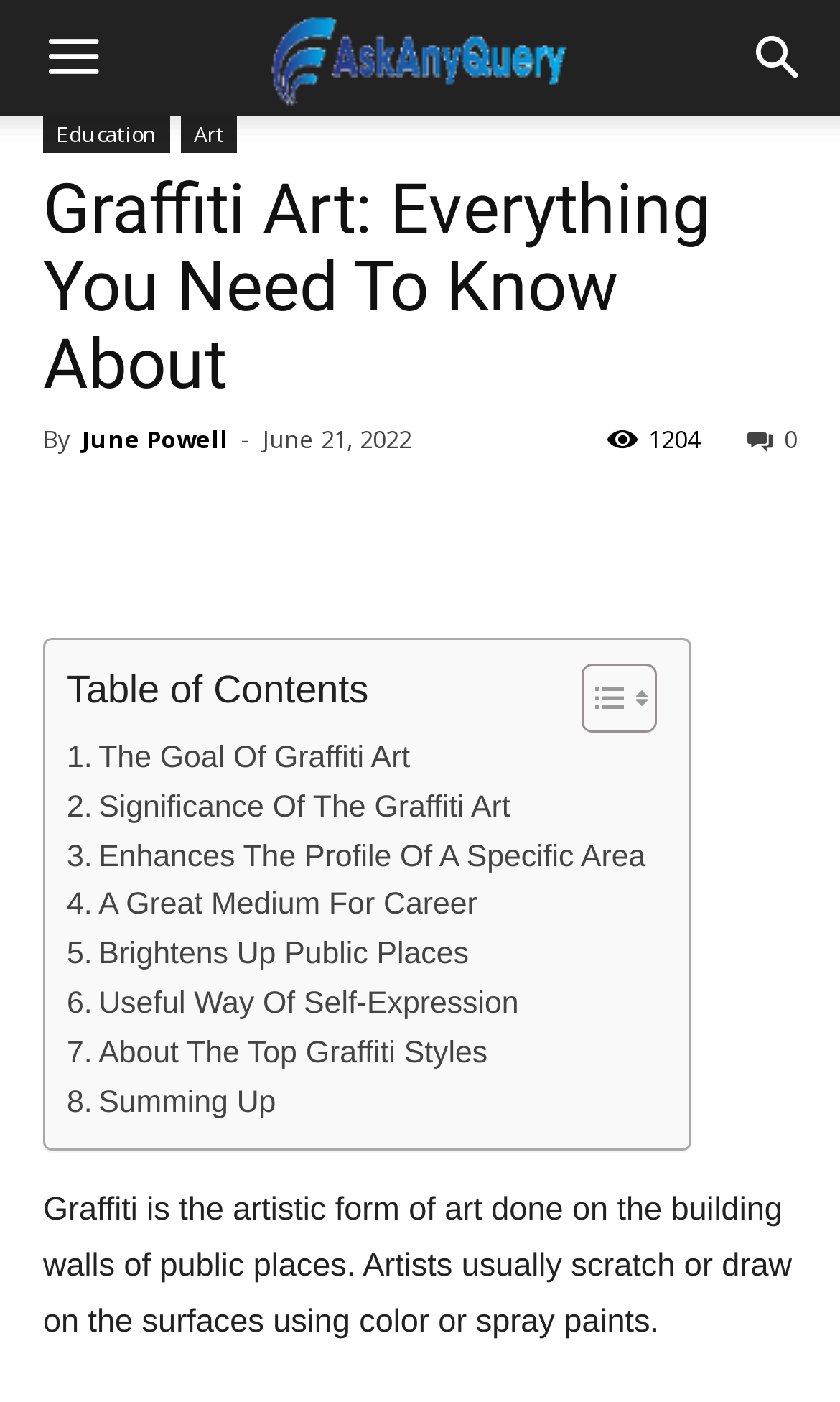Please extract the title of the webpage.

Graffiti Art: Everything You Need To Know About